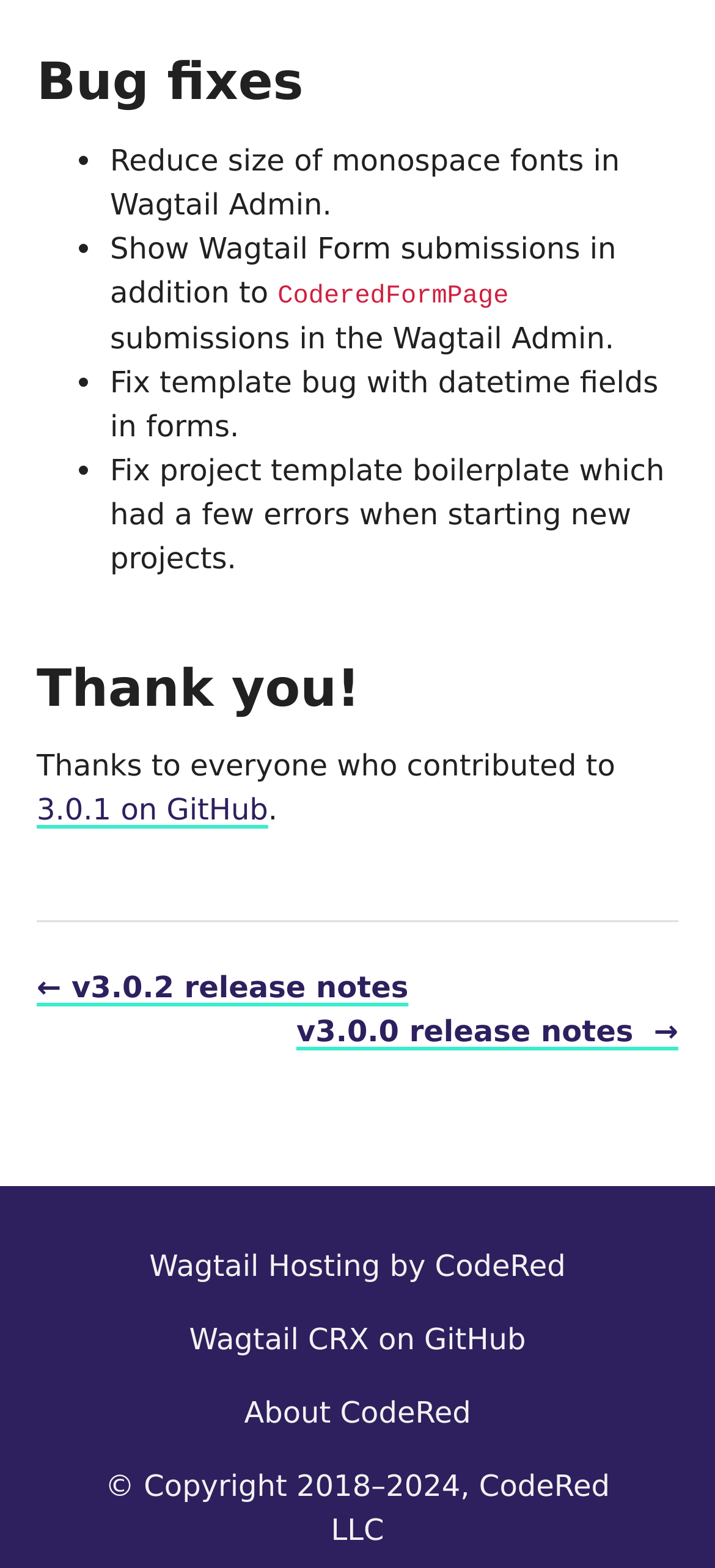Determine the bounding box of the UI component based on this description: "Go to...". The bounding box coordinates should be four float values between 0 and 1, i.e., [left, top, right, bottom].

None